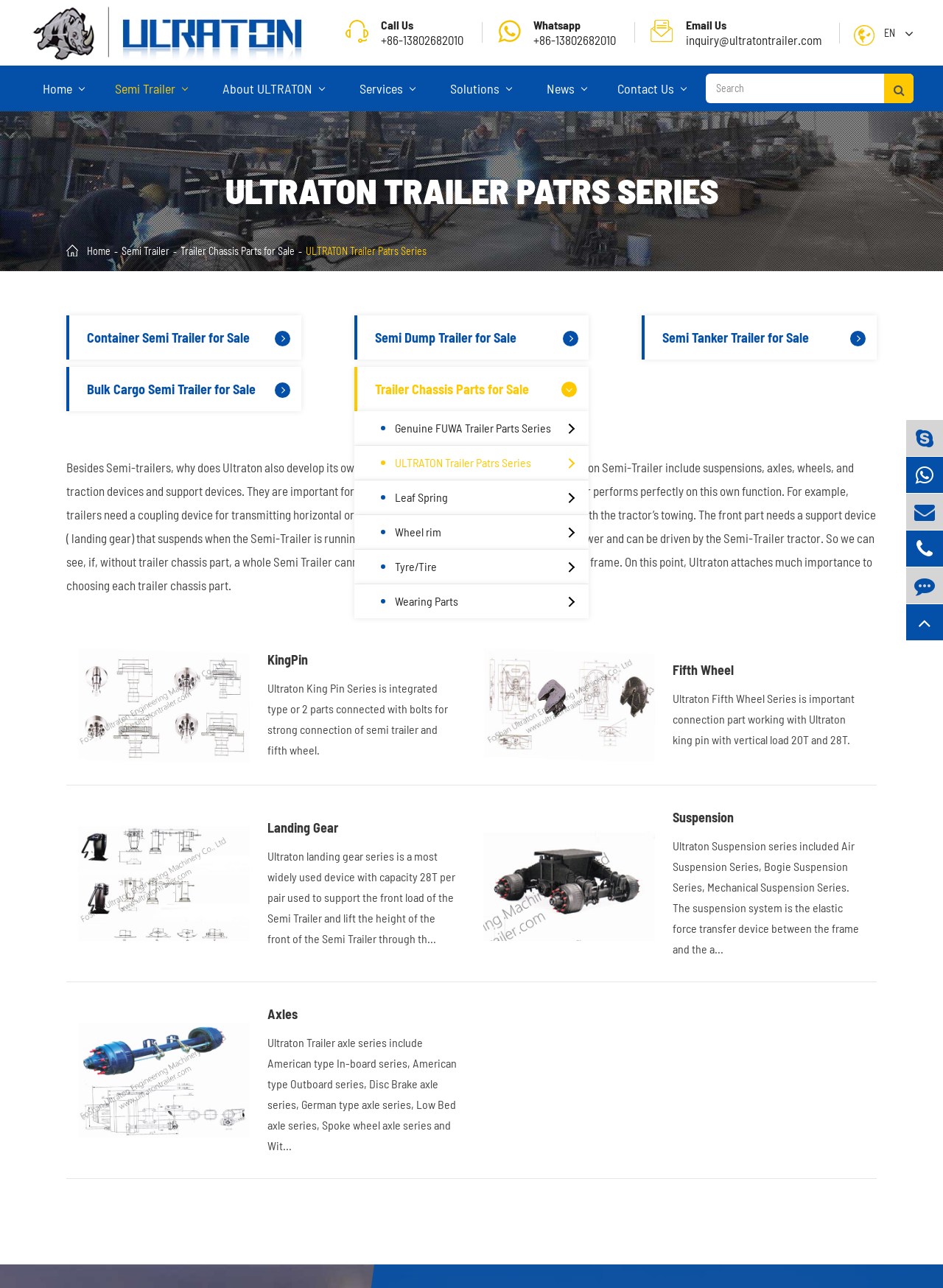Generate an in-depth caption that captures all aspects of the webpage.

The webpage is about Ultraton Trailer Parts Series, a company that develops and sells trailer parts. At the top of the page, there is a logo and a navigation menu with links to different sections of the website, including Home, Semi Trailer, Trailer Chassis Parts for Sale, and About ULTRATON. 

Below the navigation menu, there is a large image that spans the entire width of the page, with a heading "ULTRATON TRAILER PATRS SERIES" above it. 

On the left side of the page, there is a section with links to different types of semi-trailers, including Container Semi Trailer, Semi Dump Trailer, and Semi Tanker Trailer. Below this section, there are links to trailer parts, such as Leaf Spring, Wheel rim, and Tyre/Tire.

On the right side of the page, there is a section with a long paragraph of text that explains the importance of trailer parts, including suspensions, axles, wheels, and traction devices. The text also mentions that Ultraton attaches great importance to choosing each trailer chassis part.

Below the text, there are links to specific trailer parts, including KingPin, Fifth Wheel, and Landing Gear, each with a corresponding image.